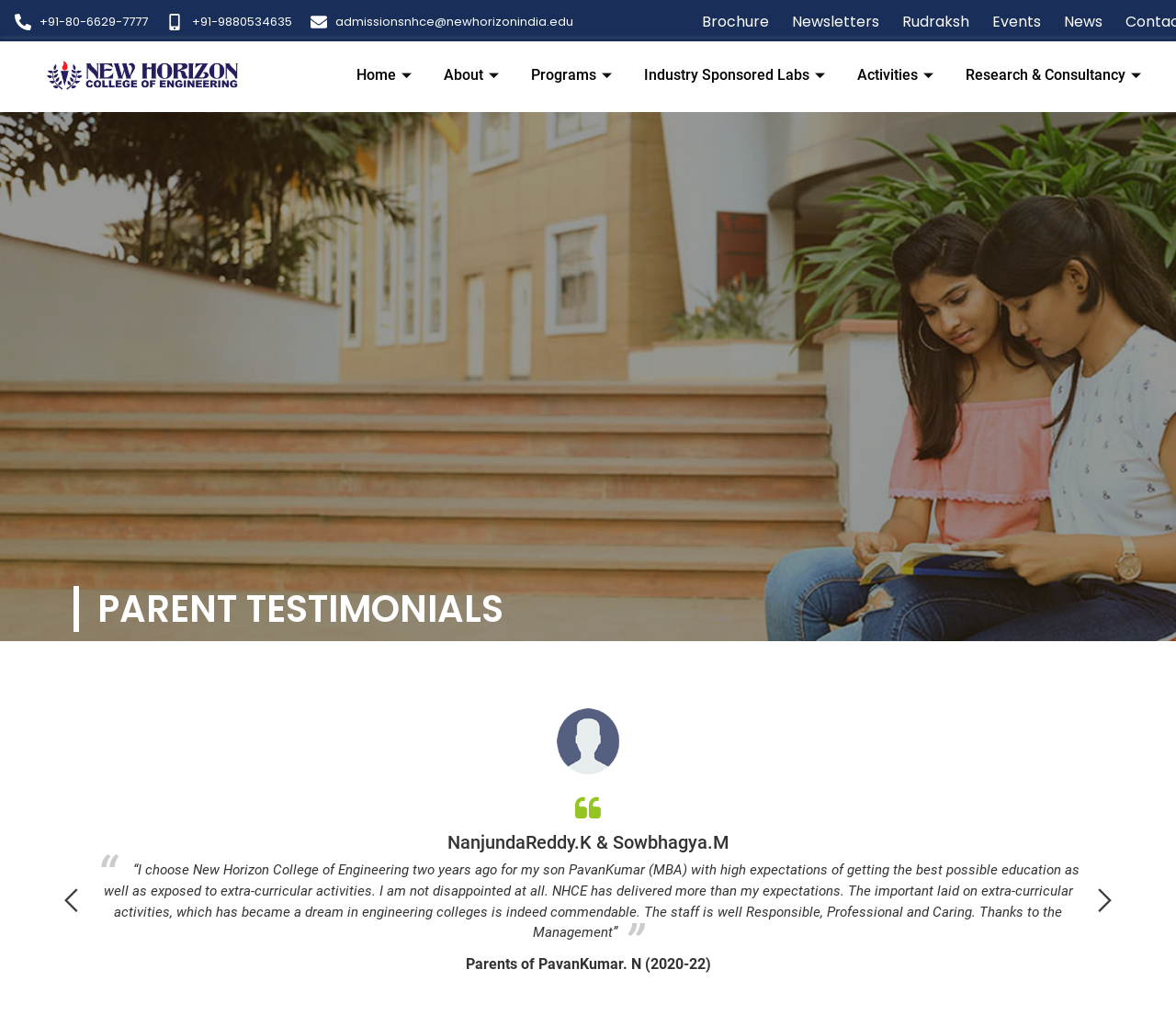Please determine the bounding box coordinates of the area that needs to be clicked to complete this task: 'Go to the home page'. The coordinates must be four float numbers between 0 and 1, formatted as [left, top, right, bottom].

[0.291, 0.038, 0.366, 0.109]